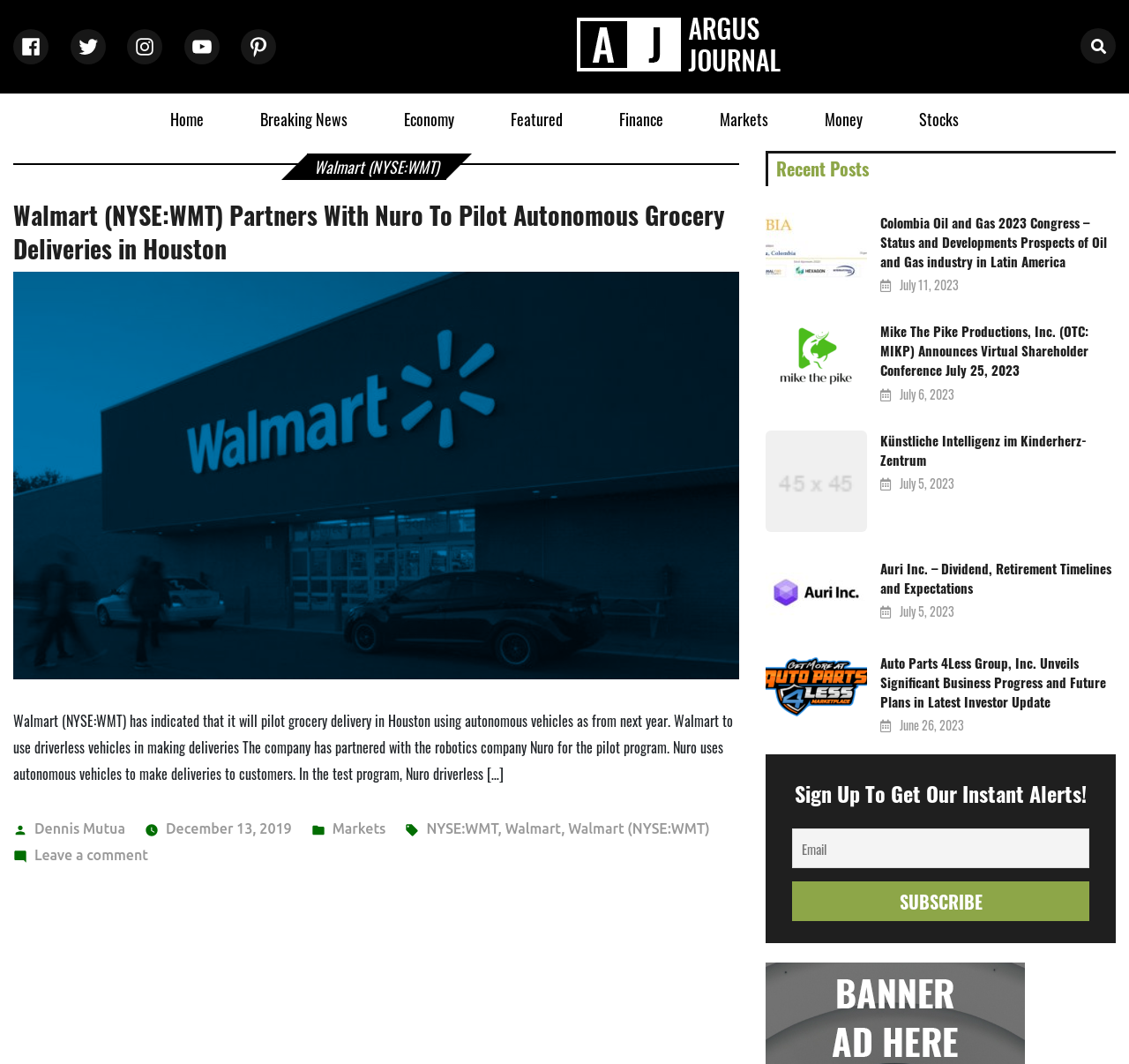Find the bounding box coordinates of the area that needs to be clicked in order to achieve the following instruction: "Read the article about Walmart partnering with Nuro". The coordinates should be specified as four float numbers between 0 and 1, i.e., [left, top, right, bottom].

[0.012, 0.186, 0.655, 0.249]